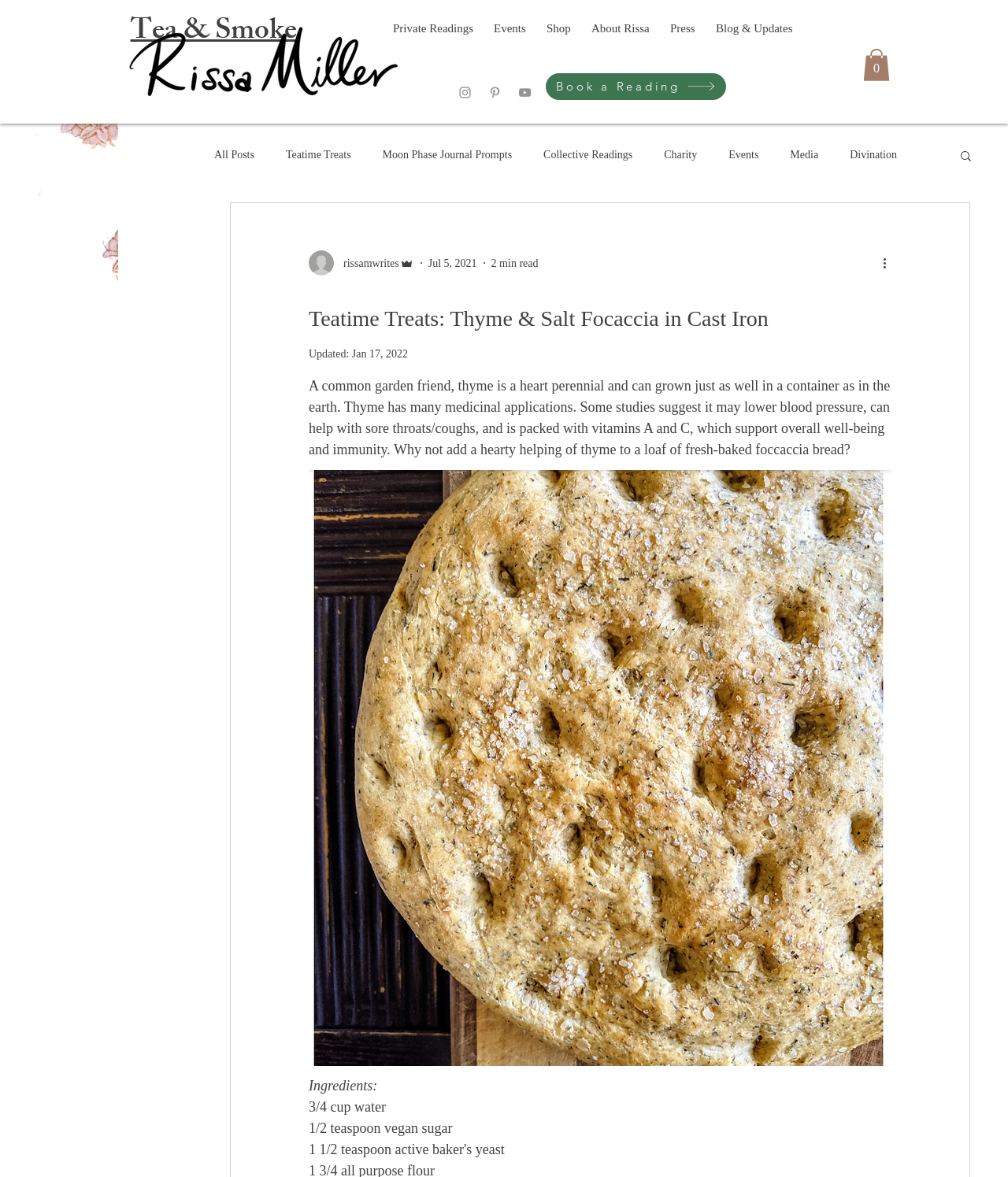Respond with a single word or phrase for the following question: 
What is the social media platform with an image of a camera?

Instagram